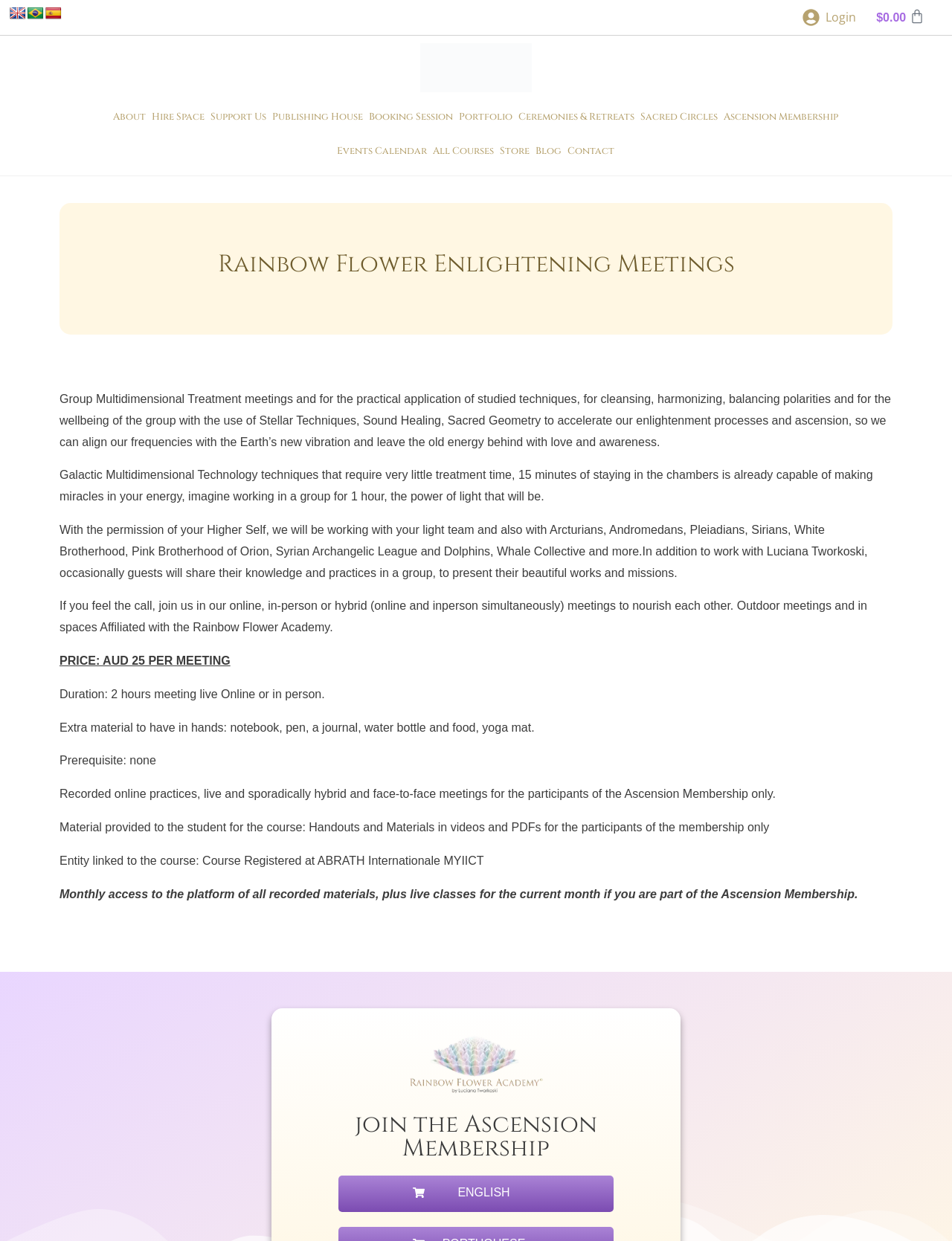Provide the bounding box coordinates of the HTML element this sentence describes: "Ascension Membership".

[0.757, 0.08, 0.884, 0.108]